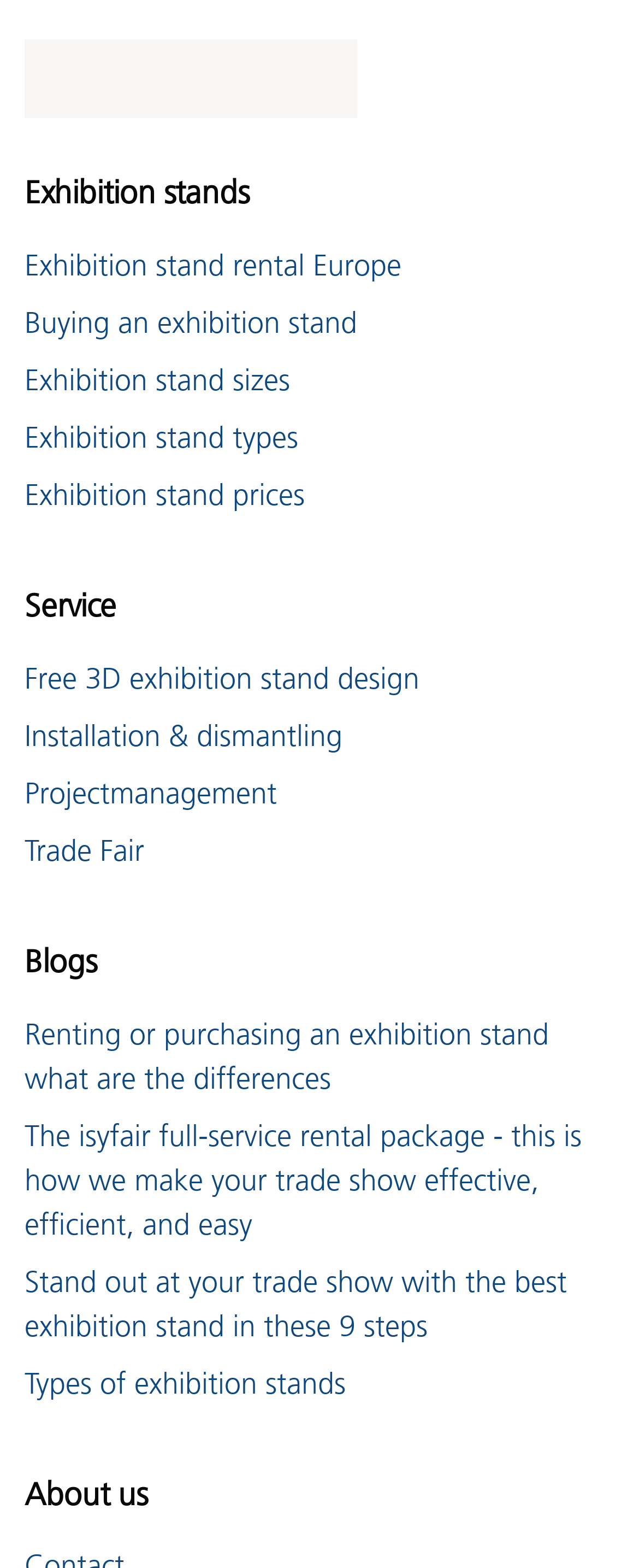Using the element description Exhibition stand types, predict the bounding box coordinates for the UI element. Provide the coordinates in (top-left x, top-left y, bottom-right x, bottom-right y) format with values ranging from 0 to 1.

[0.038, 0.266, 0.962, 0.302]